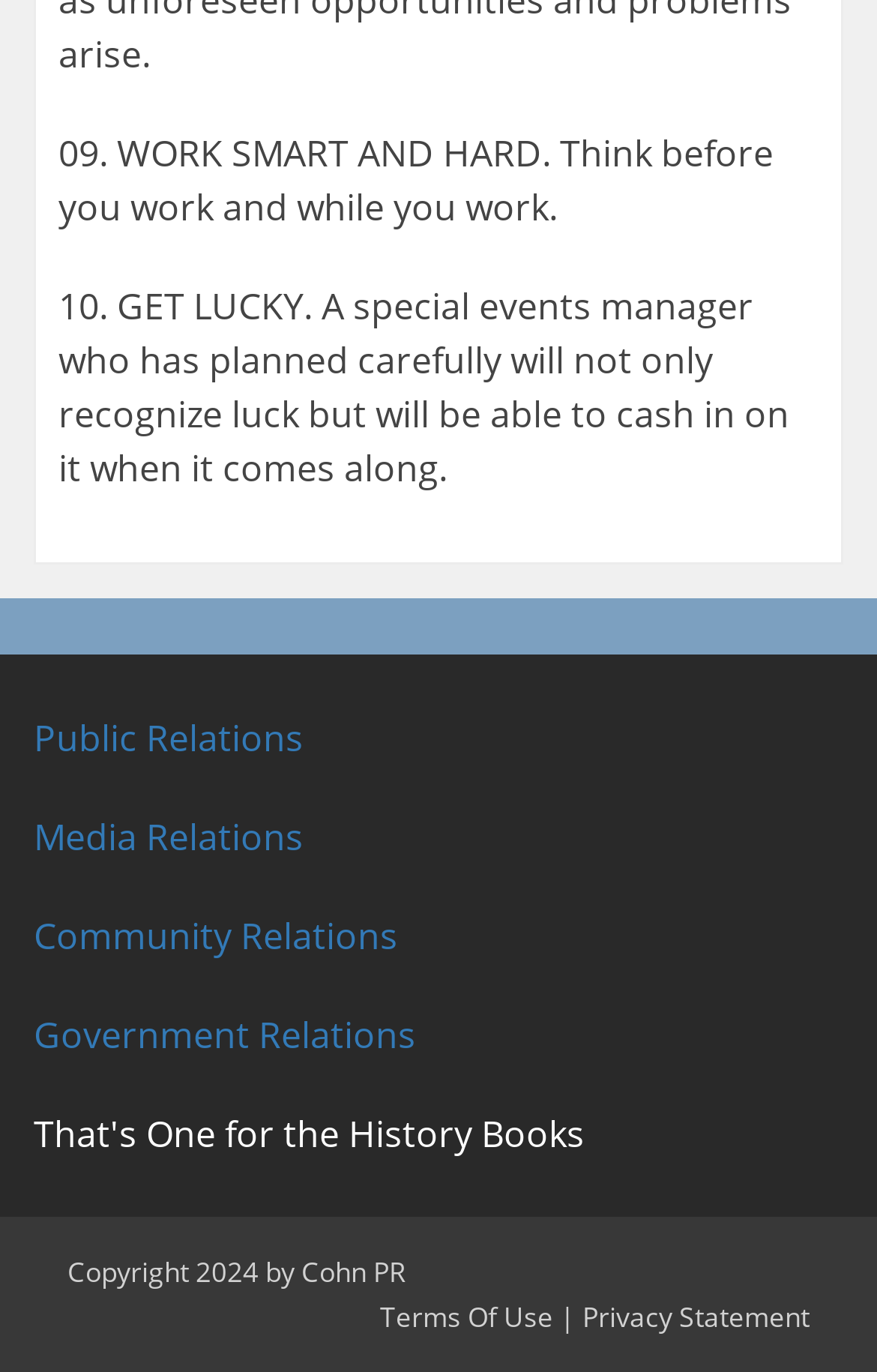Identify the bounding box coordinates for the UI element described as follows: "Terms Of Use". Ensure the coordinates are four float numbers between 0 and 1, formatted as [left, top, right, bottom].

[0.433, 0.945, 0.631, 0.973]